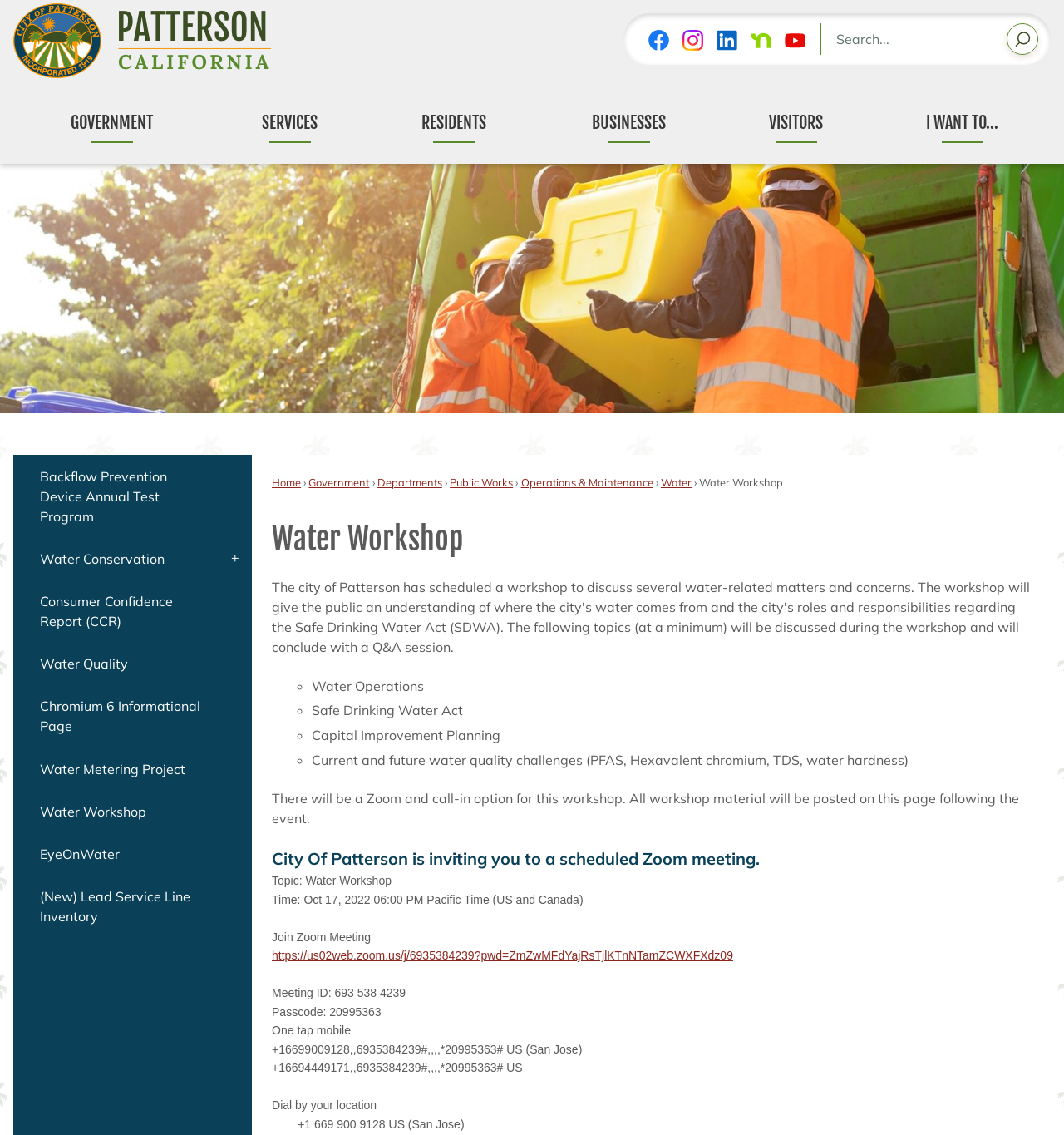Please find the bounding box coordinates of the section that needs to be clicked to achieve this instruction: "Go to Patterson CA Homepage".

[0.012, 0.003, 0.255, 0.07]